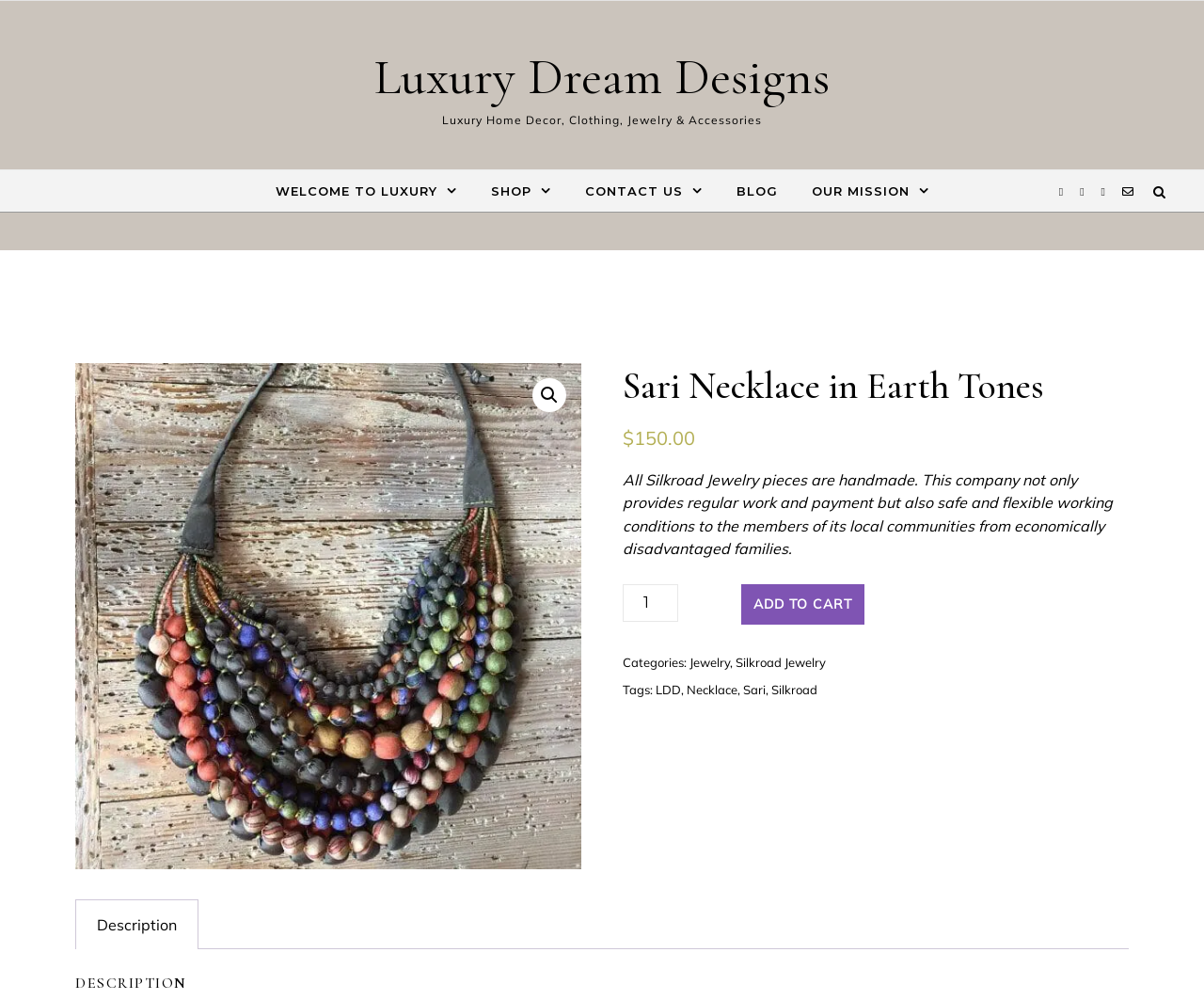Using the element description provided, determine the bounding box coordinates in the format (top-left x, top-left y, bottom-right x, bottom-right y). Ensure that all values are floating point numbers between 0 and 1. Element description: Jewelry

[0.573, 0.655, 0.607, 0.67]